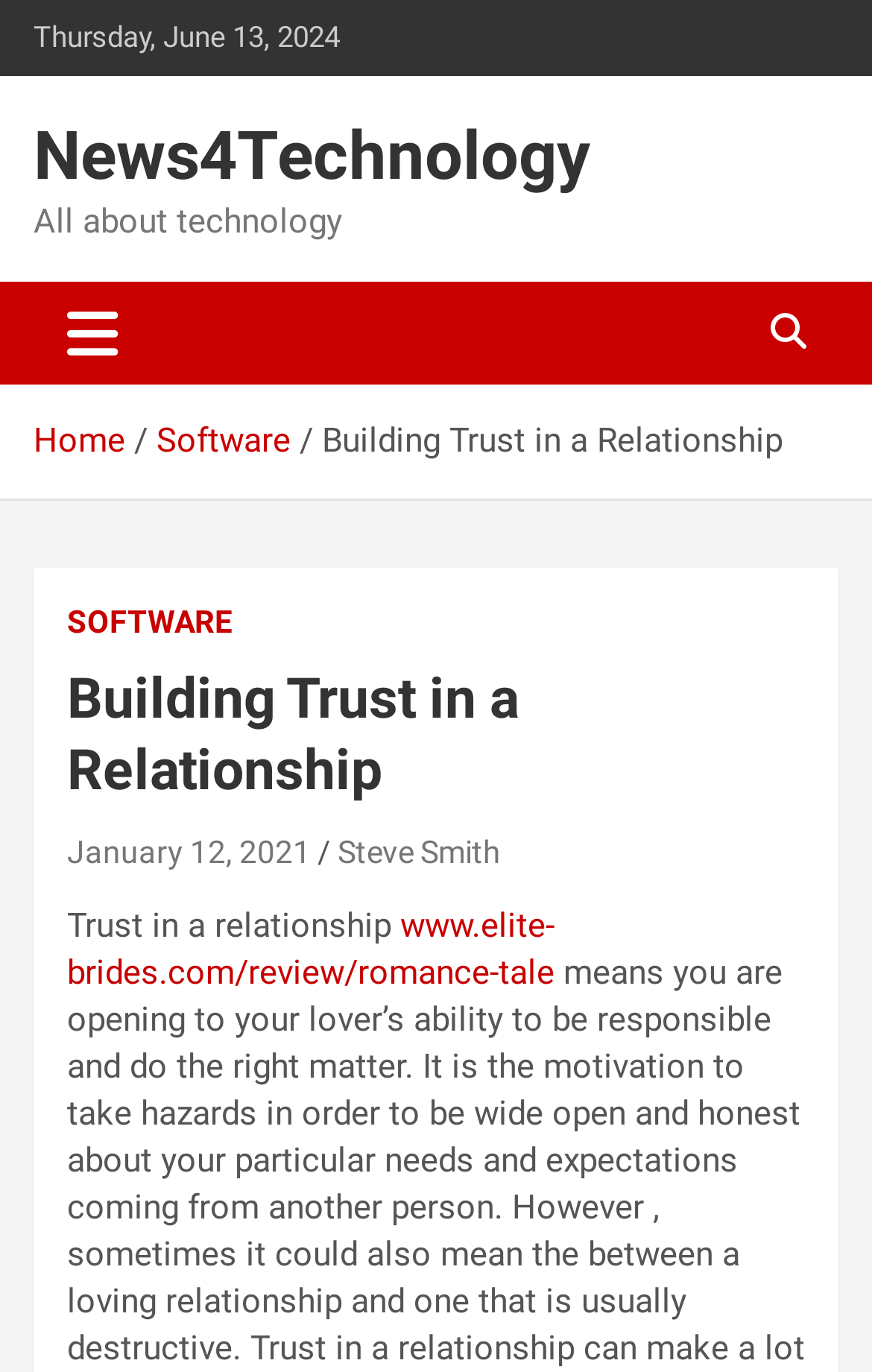Please identify the bounding box coordinates of the element I need to click to follow this instruction: "visit romance tale website".

[0.077, 0.661, 0.636, 0.724]